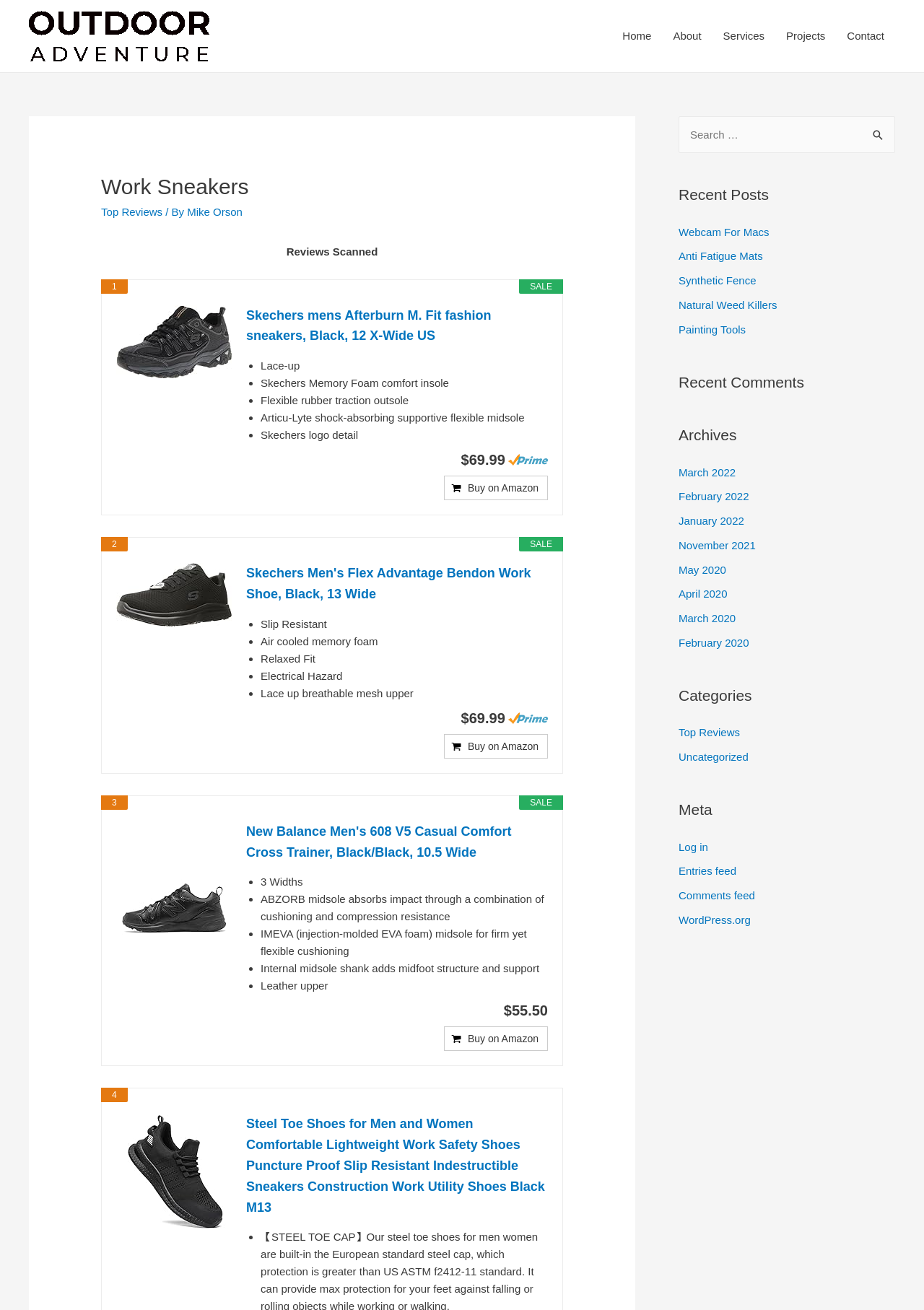Please give the bounding box coordinates of the area that should be clicked to fulfill the following instruction: "Click on the 'Home' link". The coordinates should be in the format of four float numbers from 0 to 1, i.e., [left, top, right, bottom].

[0.662, 0.0, 0.717, 0.055]